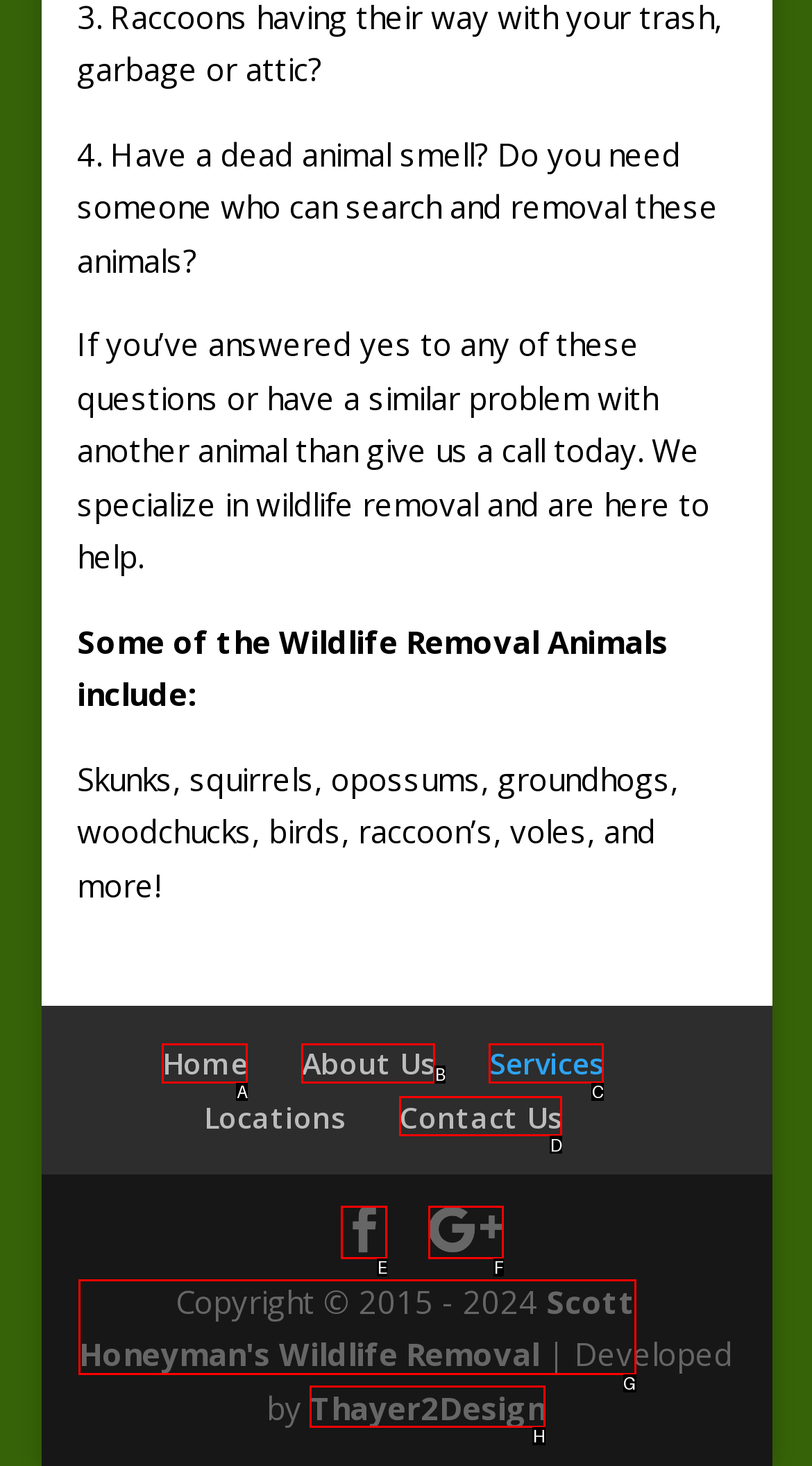Indicate the UI element to click to perform the task: Click on Contact Us. Reply with the letter corresponding to the chosen element.

D